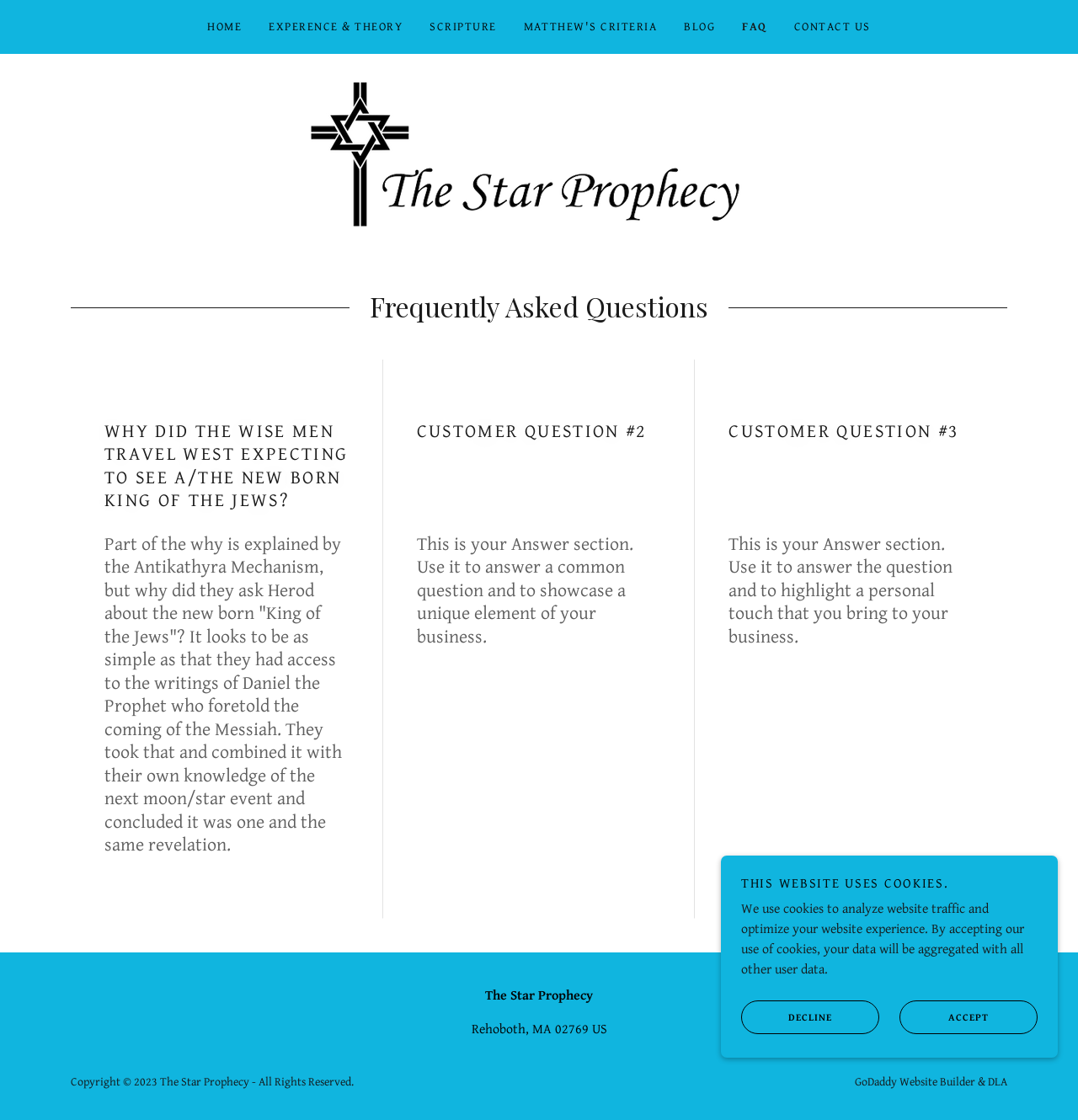Please specify the coordinates of the bounding box for the element that should be clicked to carry out this instruction: "Click on the FAQ link". The coordinates must be four float numbers between 0 and 1, formatted as [left, top, right, bottom].

[0.689, 0.015, 0.712, 0.033]